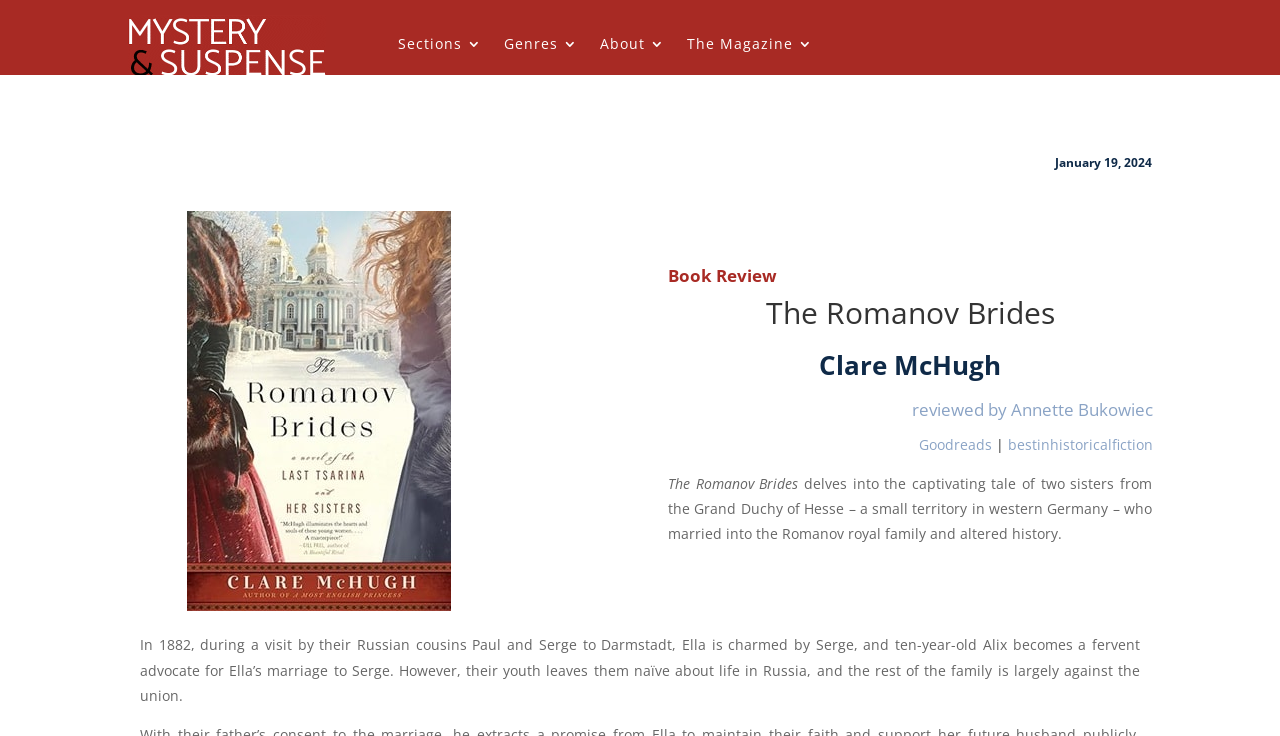Pinpoint the bounding box coordinates of the area that must be clicked to complete this instruction: "Go to The Romanov Brides".

[0.146, 0.817, 0.352, 0.843]